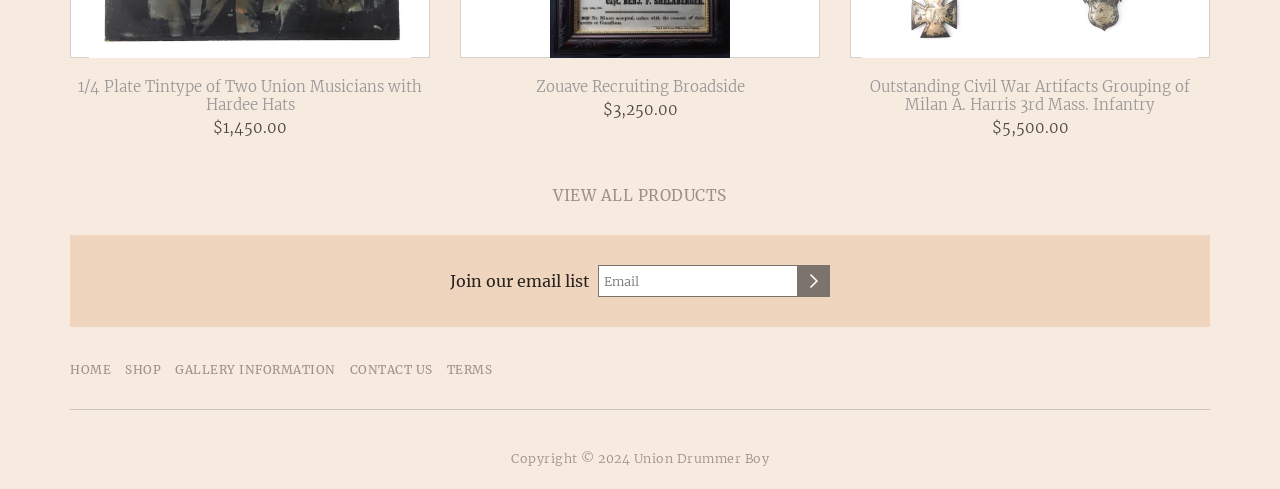Please locate the bounding box coordinates of the element that needs to be clicked to achieve the following instruction: "Go to the home page". The coordinates should be four float numbers between 0 and 1, i.e., [left, top, right, bottom].

[0.055, 0.728, 0.087, 0.785]